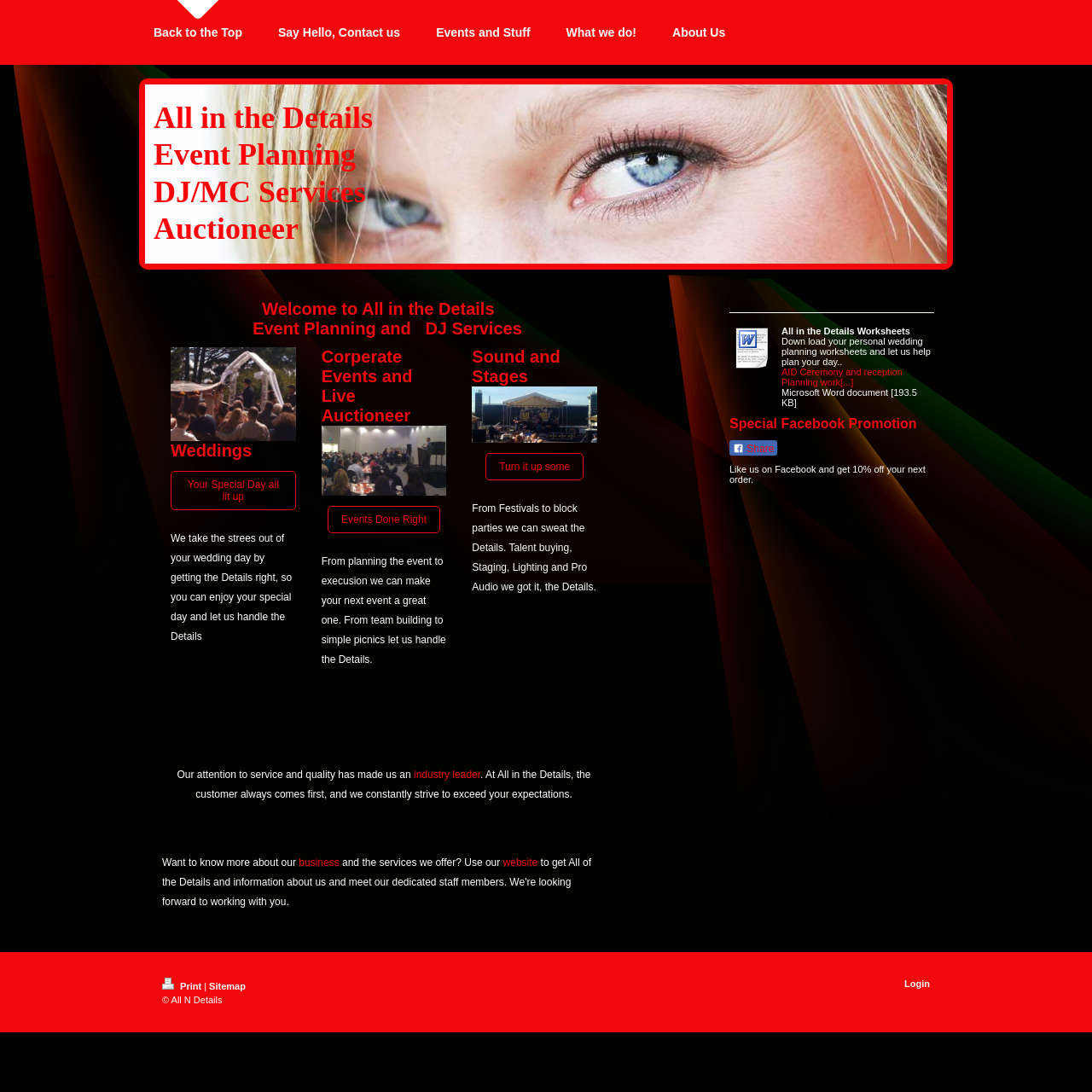From the element description: "Print", extract the bounding box coordinates of the UI element. The coordinates should be expressed as four float numbers between 0 and 1, in the order [left, top, right, bottom].

[0.148, 0.899, 0.187, 0.908]